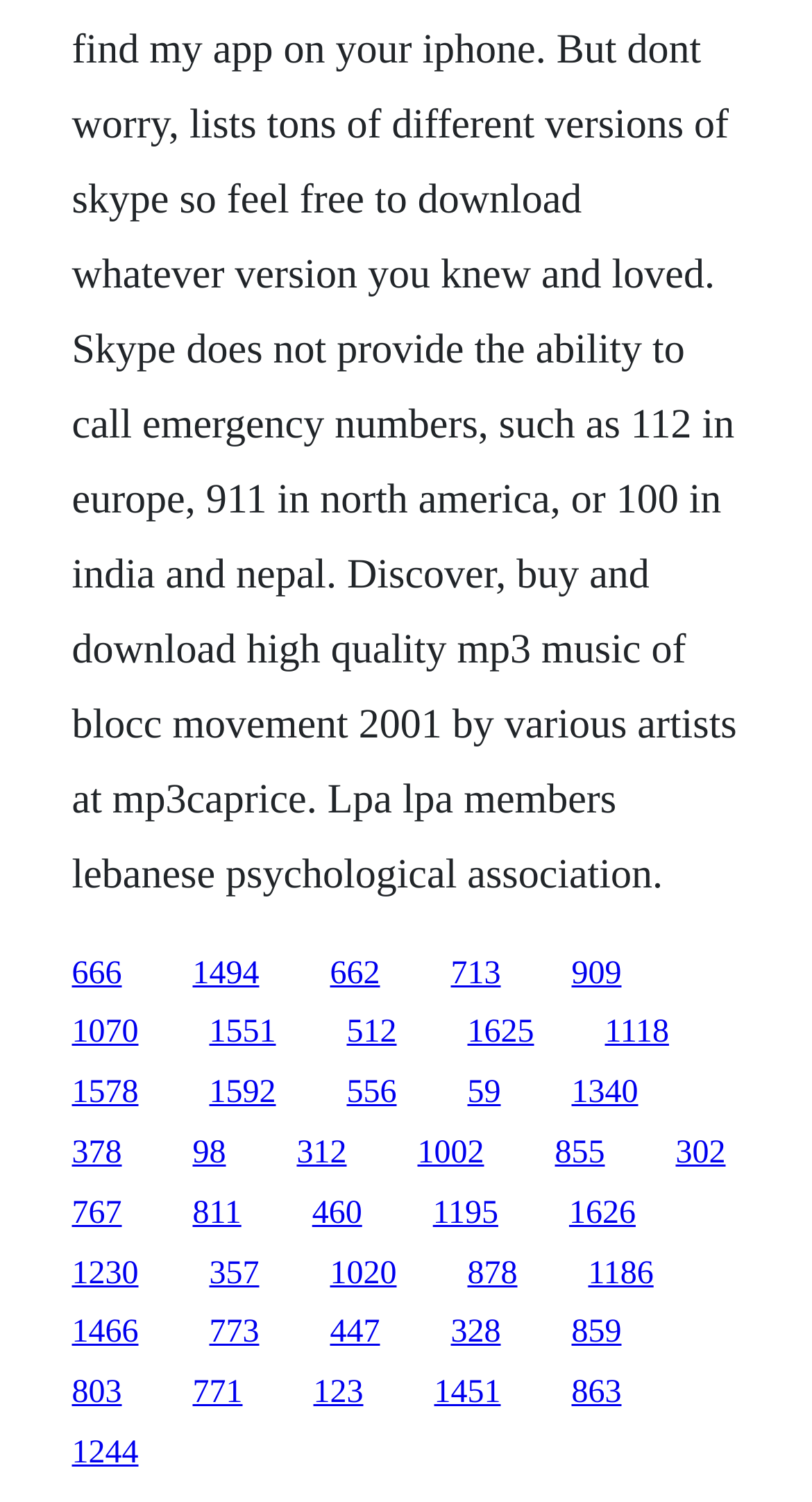What is the vertical position of the link '666'?
Please elaborate on the answer to the question with detailed information.

I compared the y1 and y2 coordinates of the link '666' with other elements, and its y1 value is 0.636, which is smaller than most other elements, indicating that it is located at the top of the webpage.